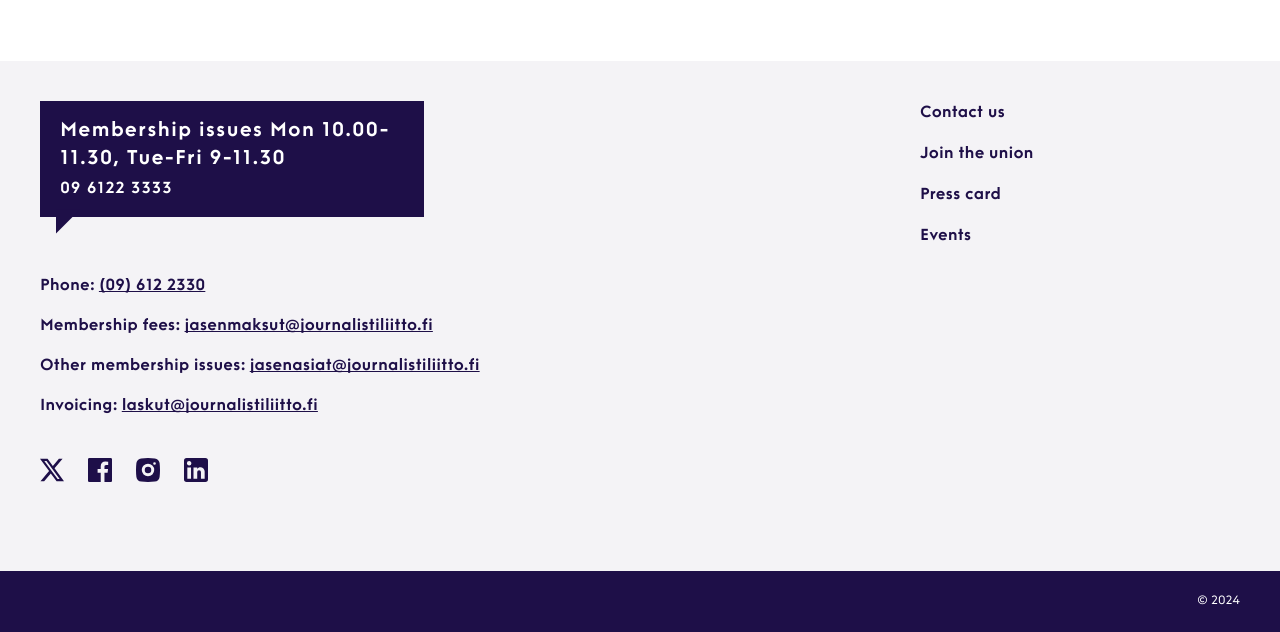What is the copyright year?
Give a single word or phrase answer based on the content of the image.

2024